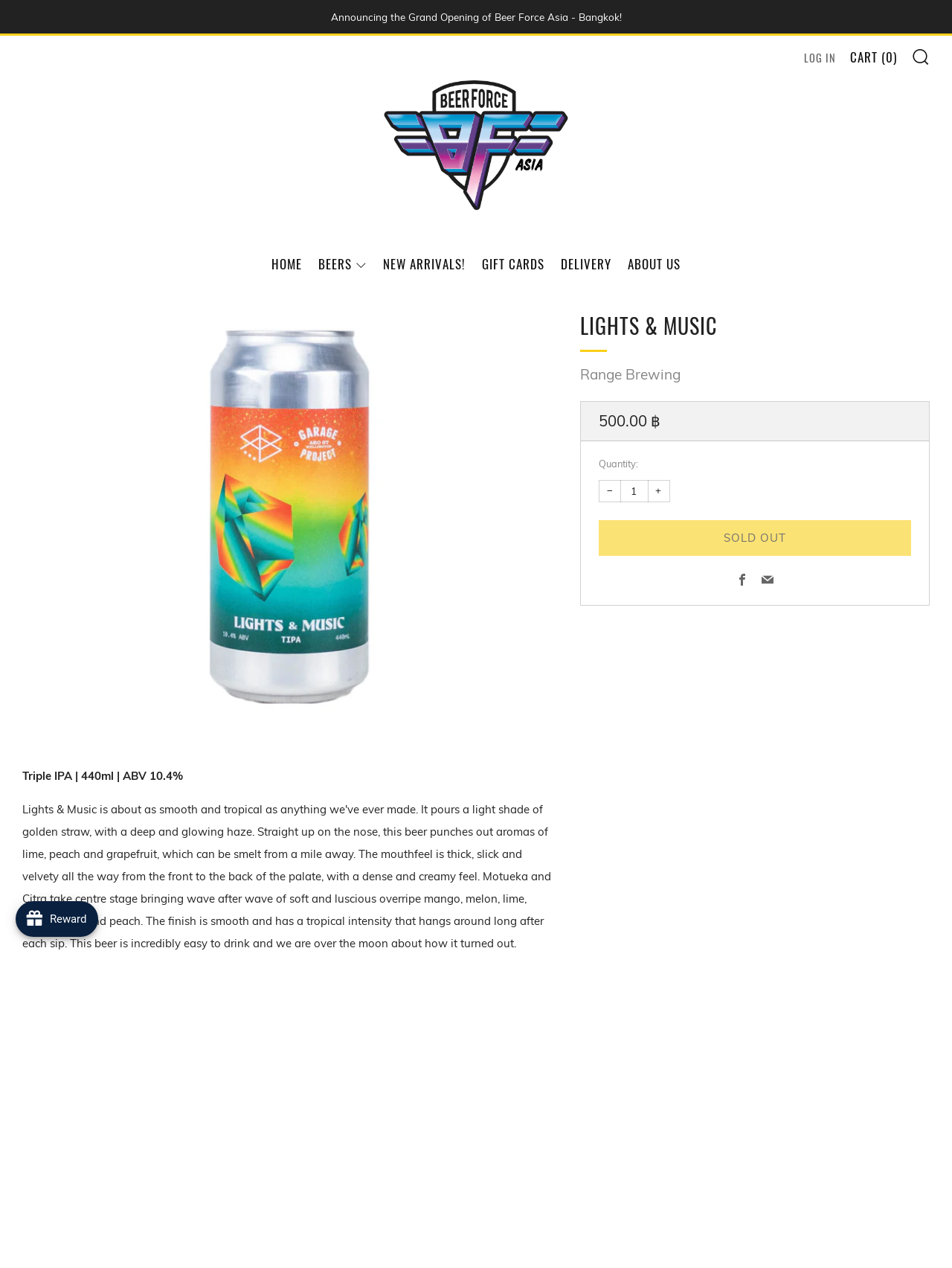What is the name of the beer?
Refer to the screenshot and deliver a thorough answer to the question presented.

I found the answer by looking at the heading 'LIGHTS & MUSIC' and the image with the same name, which suggests that it is the name of the beer.